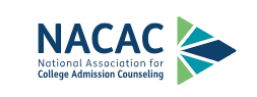Give an in-depth description of what is happening in the image.

The image features the logo of the National Association for College Admission Counseling (NACAC). The design prominently includes the acronym "NACAC," depicted in bold, modern typography. Accompanying the letters is a stylized graphic in the shape of a triangular arrow, crafted with a blue and green color palette, symbolizing guidance and direction in the college admission process. This logo represents NACAC's commitment to promoting quality college counseling and enhancing access to higher education for students. The organization is dedicated to supporting students and families navigating the complex landscape of college admissions, ensuring an equitable process for all.